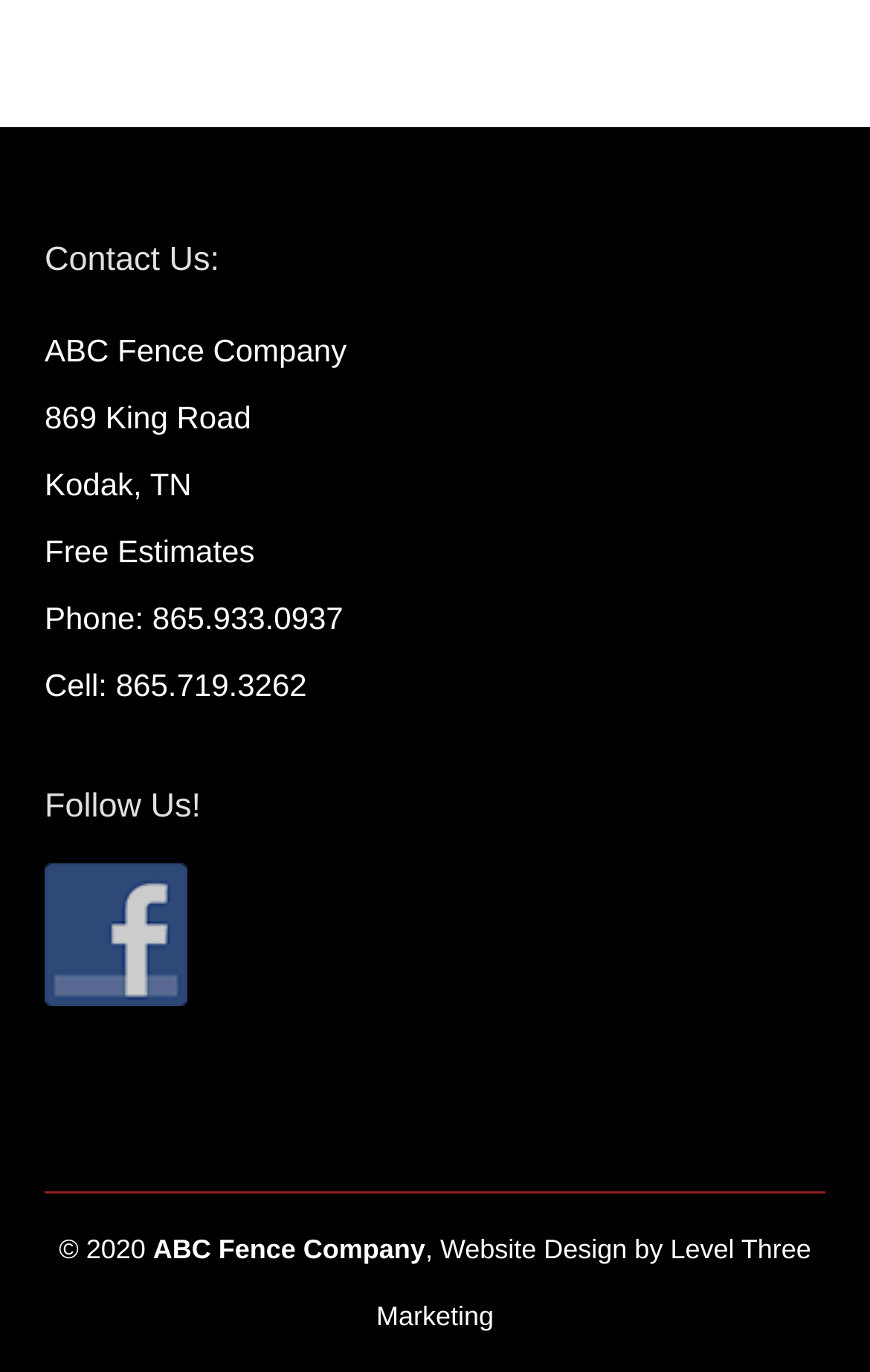Based on the visual content of the image, answer the question thoroughly: What is the city of the company's location?

The city of the company's location can be found in the top section of the webpage, under the company name. The text 'Kodak, TN' is displayed, indicating that the company is located in Kodak, Tennessee.